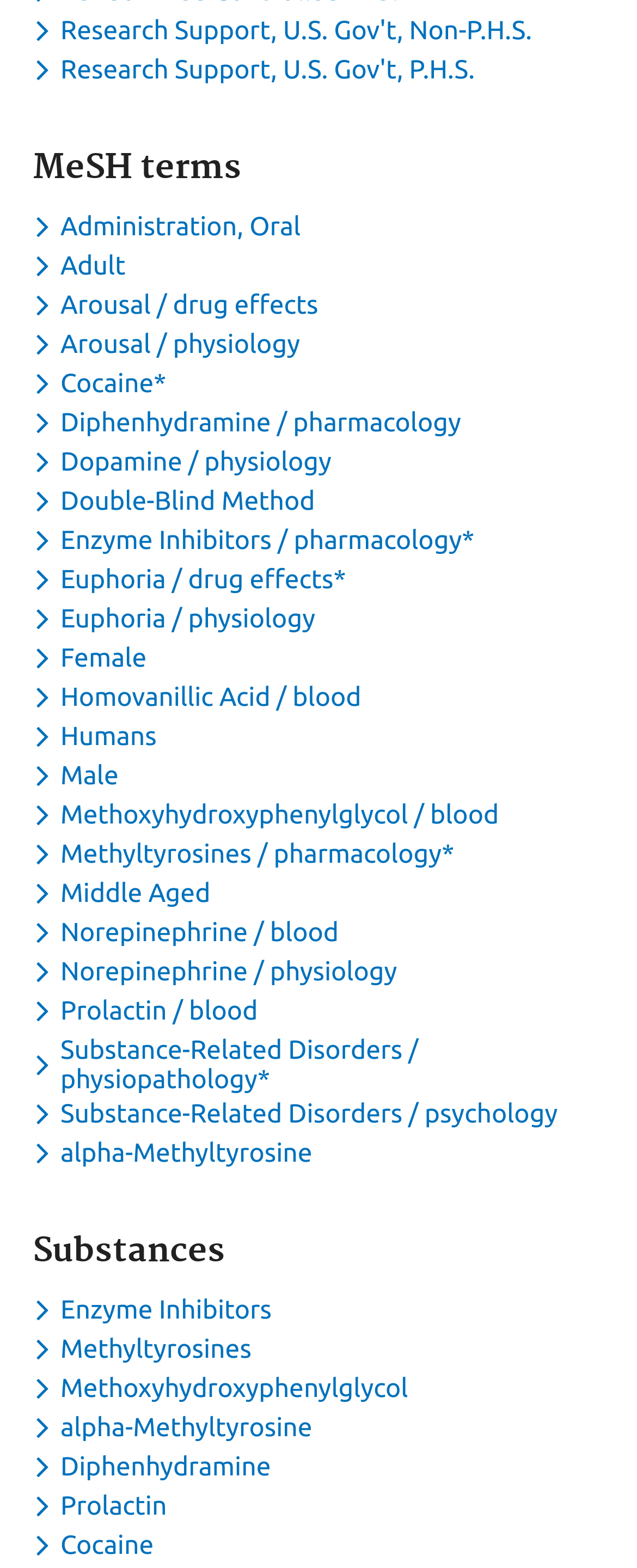Provide the bounding box coordinates for the UI element that is described by this text: "Methoxyhydroxyphenylglycol / blood". The coordinates should be in the form of four float numbers between 0 and 1: [left, top, right, bottom].

[0.051, 0.51, 0.796, 0.529]